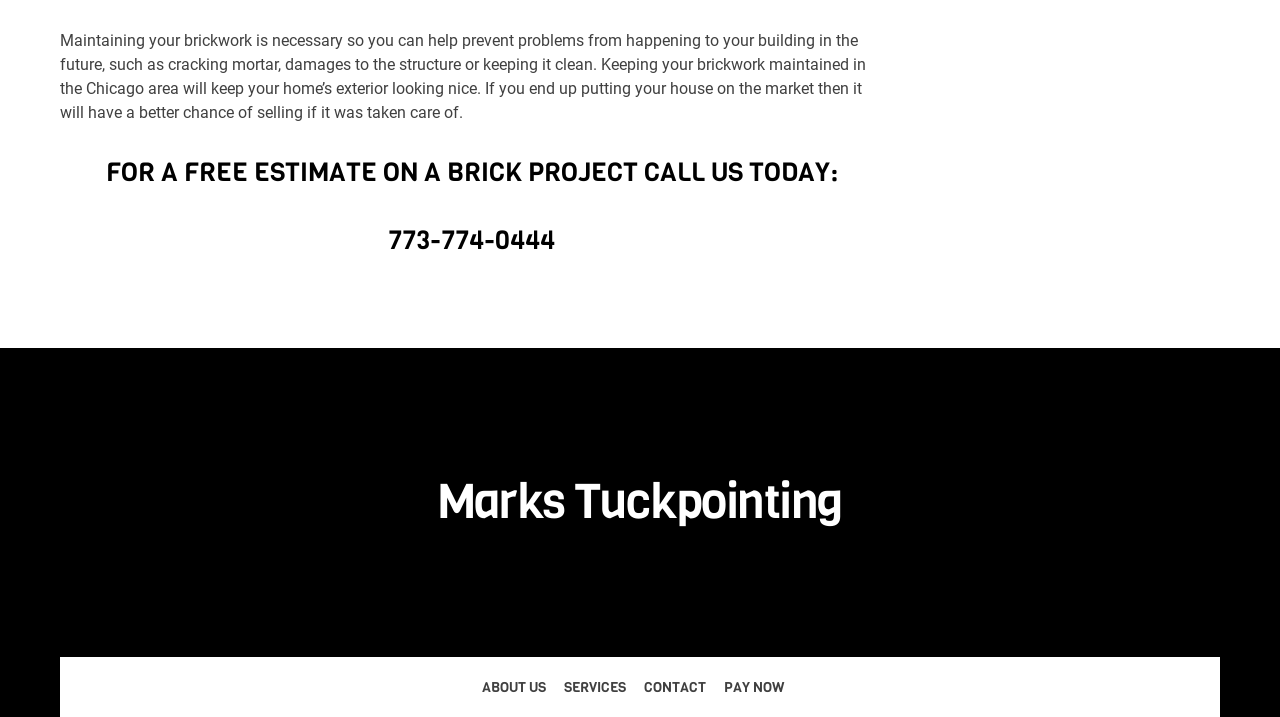What is the name of the company?
Refer to the image and give a detailed answer to the question.

The company name is mentioned in the link element, which is 'Marks Tuckpointing', and it is likely the company that provides brickwork services.